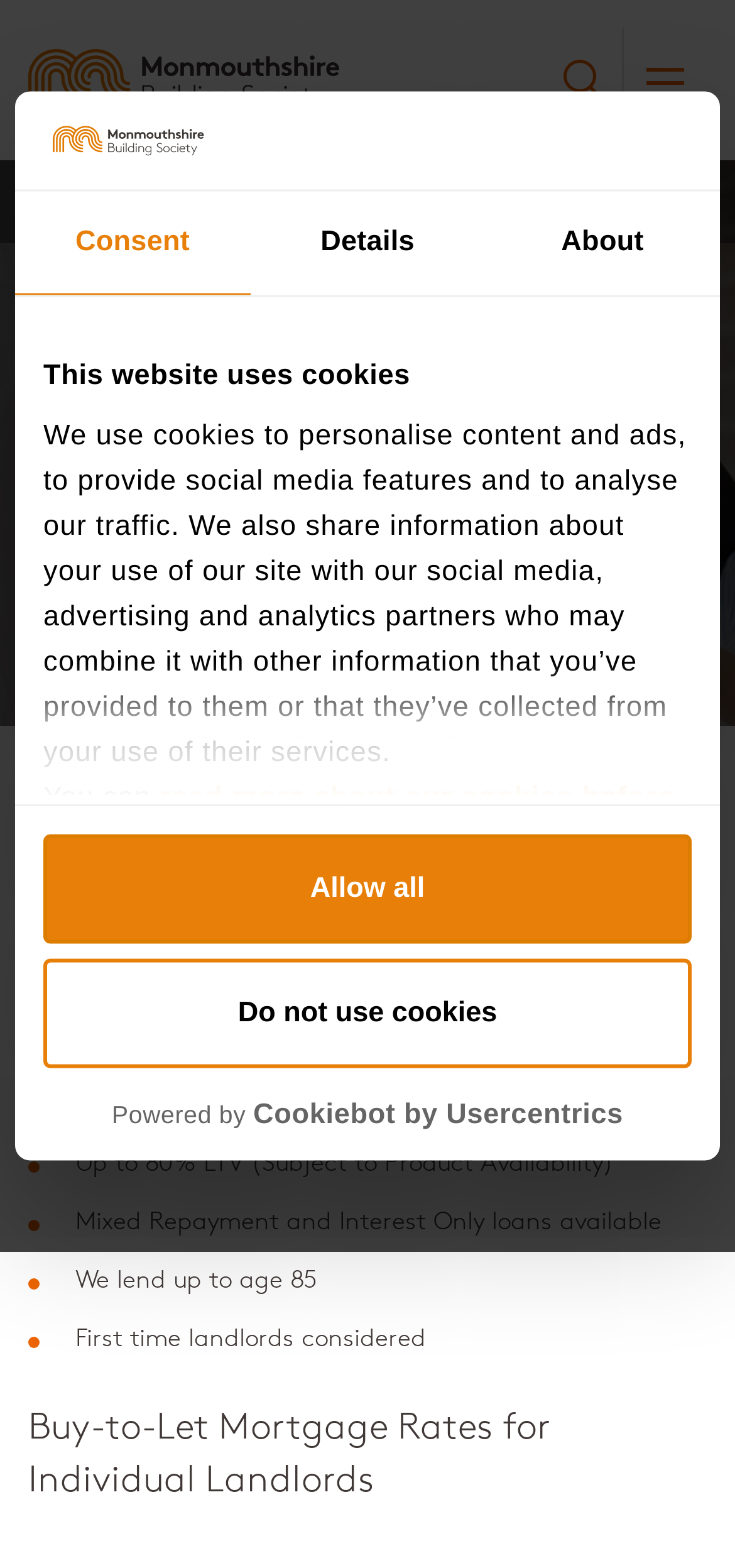Give a complete and precise description of the webpage's appearance.

The webpage is about Buy-To-Let Mortgages offered by Monmouthshire Building Society. At the top left corner, there is a logo of the society, and next to it, a tab list with three tabs: "Consent", "Details", and "About". The "Consent" tab is selected by default.

Below the tab list, there is a dialog box about cookies, which takes up most of the width of the page. The dialog box has a heading "This website uses cookies" and a paragraph of text explaining the use of cookies on the website. There are two buttons, "Do not use cookies" and "Allow all", and a link to read more about the cookies.

On the top right corner, there is a search button with a magnifying glass icon. Below it, there is a breadcrumb navigation with three links: "Monmouthshire Building Society", "Mortgages", and "Buy-To-Let Mortgages".

The main content of the page is divided into two sections. The first section has a heading "Buy-To-Let Mortgages" and a subheading "We’ve been supporting landlords with Buy-to-Let mortgages for over a decade." There are four paragraphs of text describing the features of the mortgages, including the loan-to-value ratio, repayment options, and age limits.

The second section has a heading "Buy-to-Let Mortgage Rates for Individual Landlords" and appears to be a table or list of mortgage rates, but the exact content is not specified.

There is an image of a couple receiving house keys on the left side of the page, which takes up about half of the page's height.